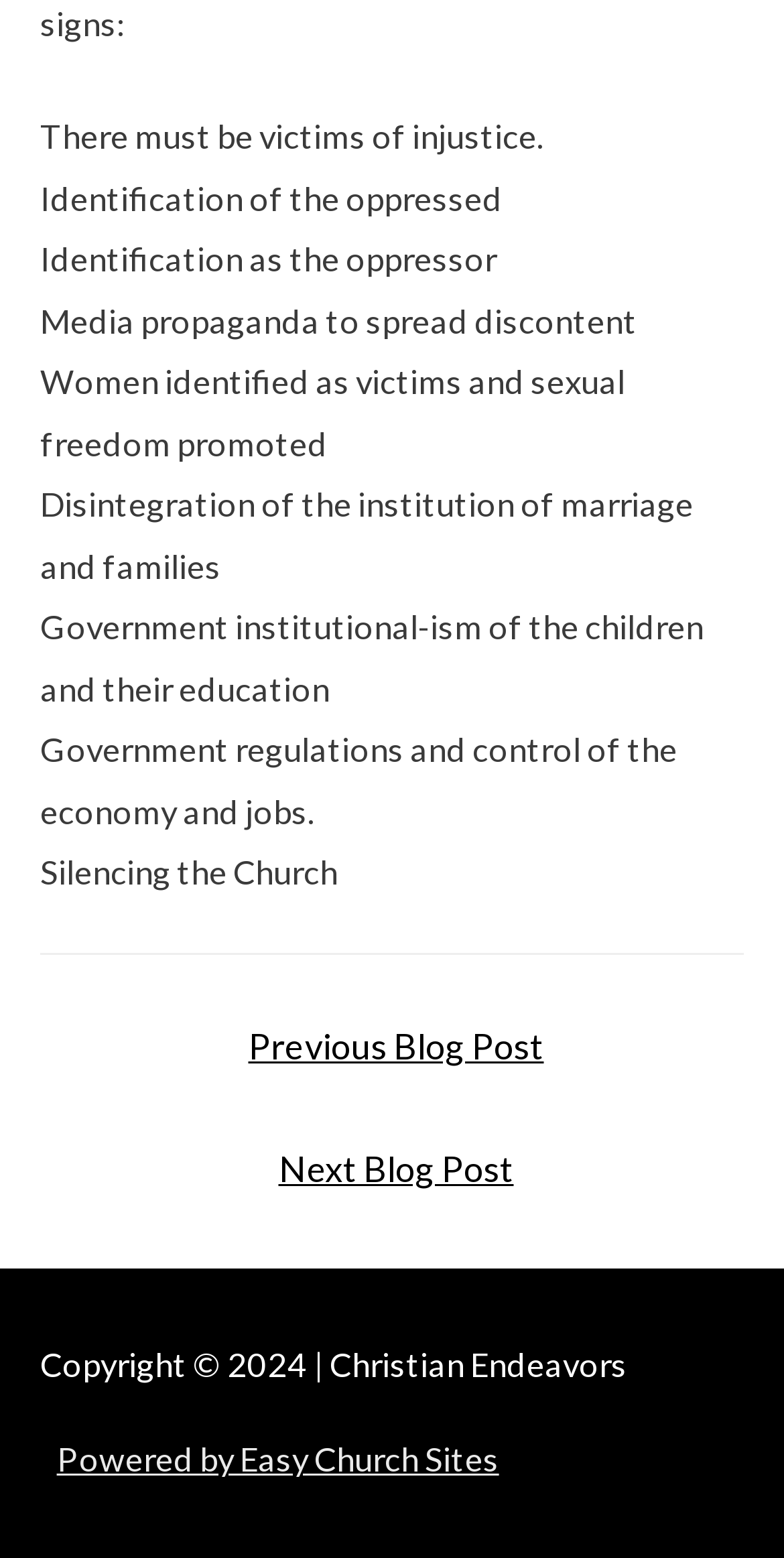How many navigation links are there?
Based on the visual content, answer with a single word or a brief phrase.

2